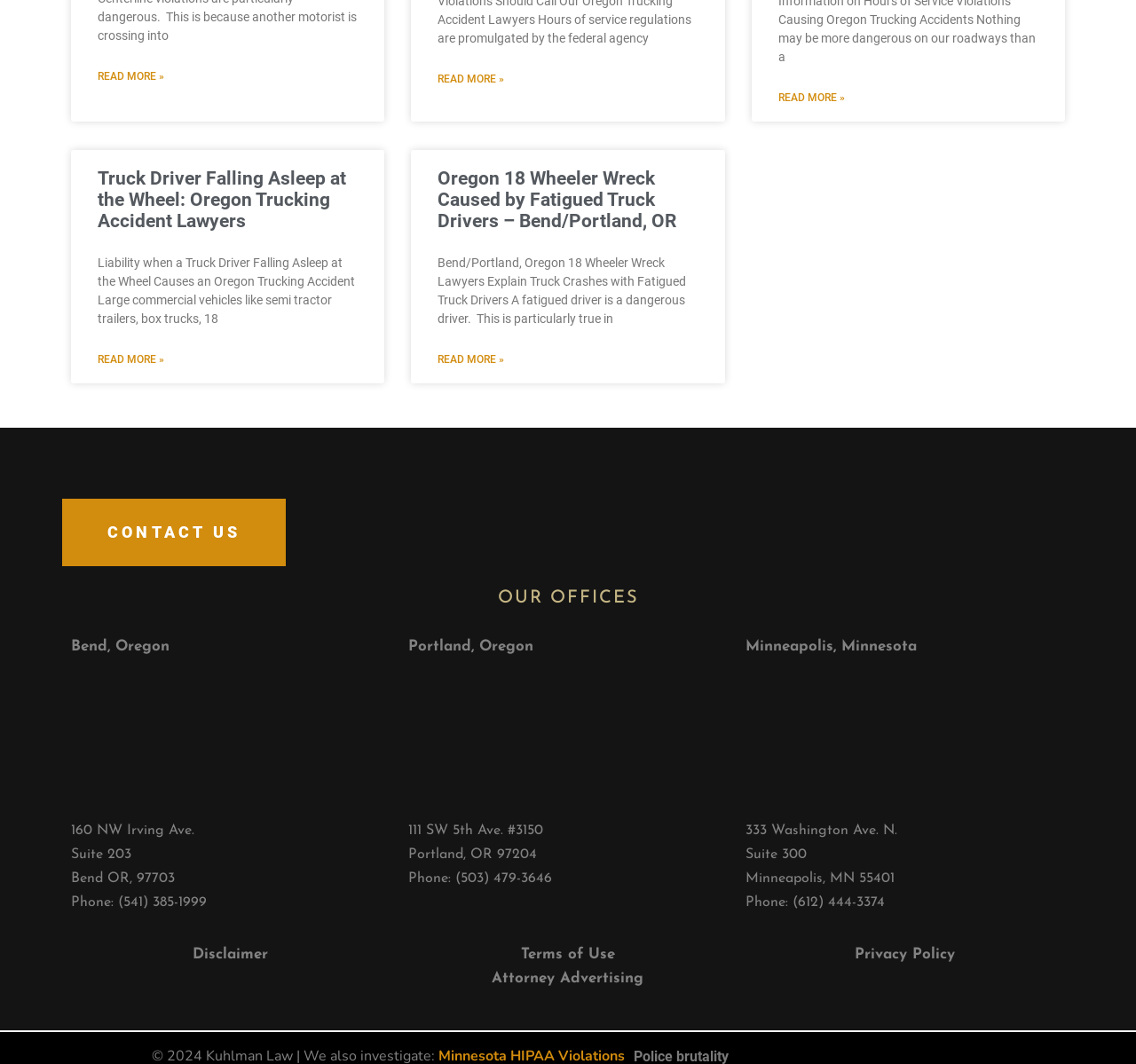Please study the image and answer the question comprehensively:
What are the locations of the law offices?

I found the locations of the law offices by looking at the headings and links on the webpage. There are sections for 'Bend, Oregon', 'Portland, Oregon', and 'Minneapolis, Minnesota', which suggest that the law offices are located in these cities.